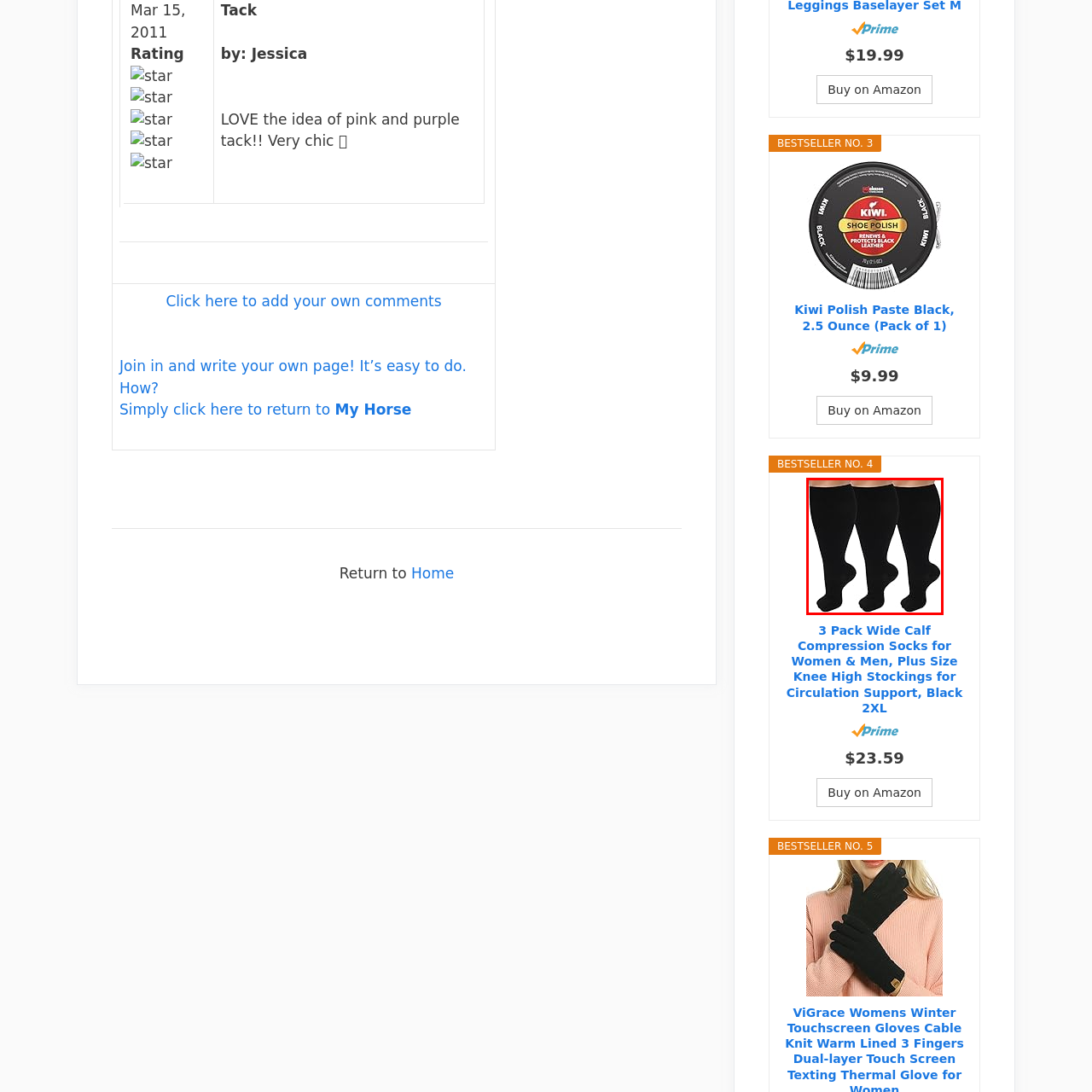Look at the image inside the red box and answer the question with a single word or phrase:
Who can wear these compression socks?

men and women